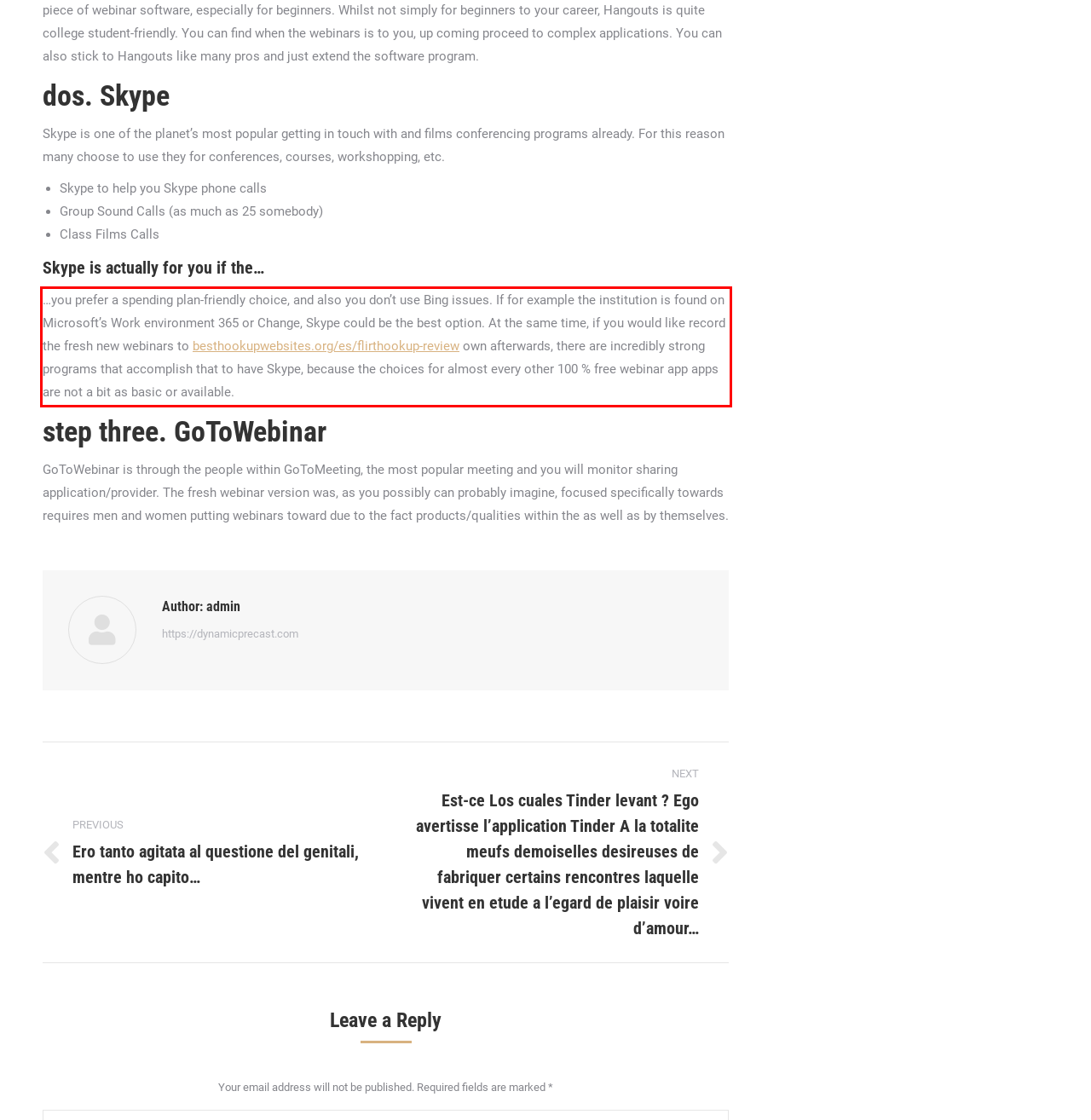There is a UI element on the webpage screenshot marked by a red bounding box. Extract and generate the text content from within this red box.

…you prefer a spending plan-friendly choice, and also you don’t use Bing issues. If for example the institution is found on Microsoft’s Work environment 365 or Change, Skype could be the best option. At the same time, if you would like record the fresh new webinars to besthookupwebsites.org/es/flirthookup-review own afterwards, there are incredibly strong programs that accomplish that to have Skype, because the choices for almost every other 100 % free webinar app apps are not a bit as basic or available.